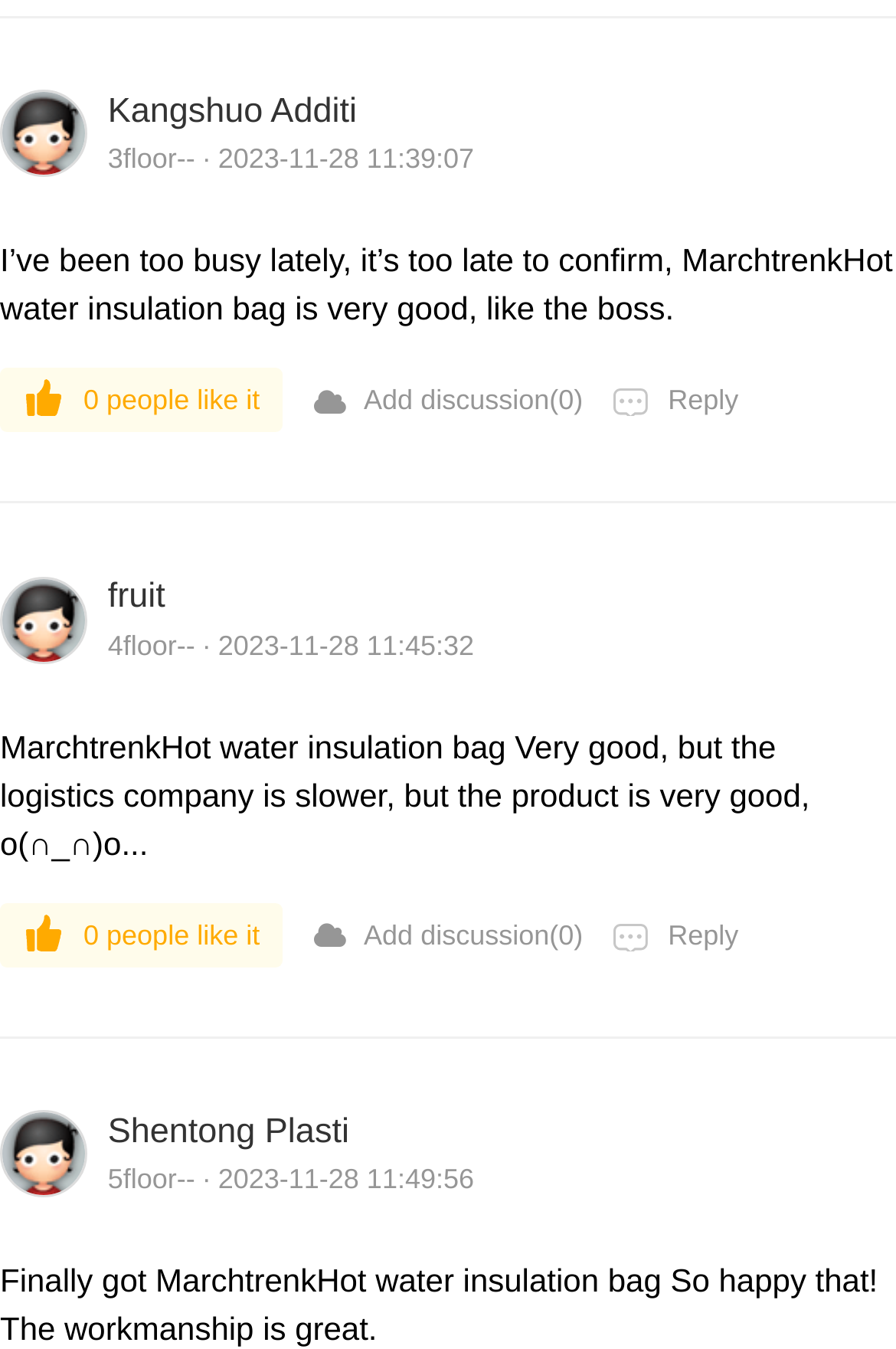Given the webpage screenshot, identify the bounding box of the UI element that matches this description: "parent_node: Shentong Plasti".

[0.0, 0.823, 0.097, 0.888]